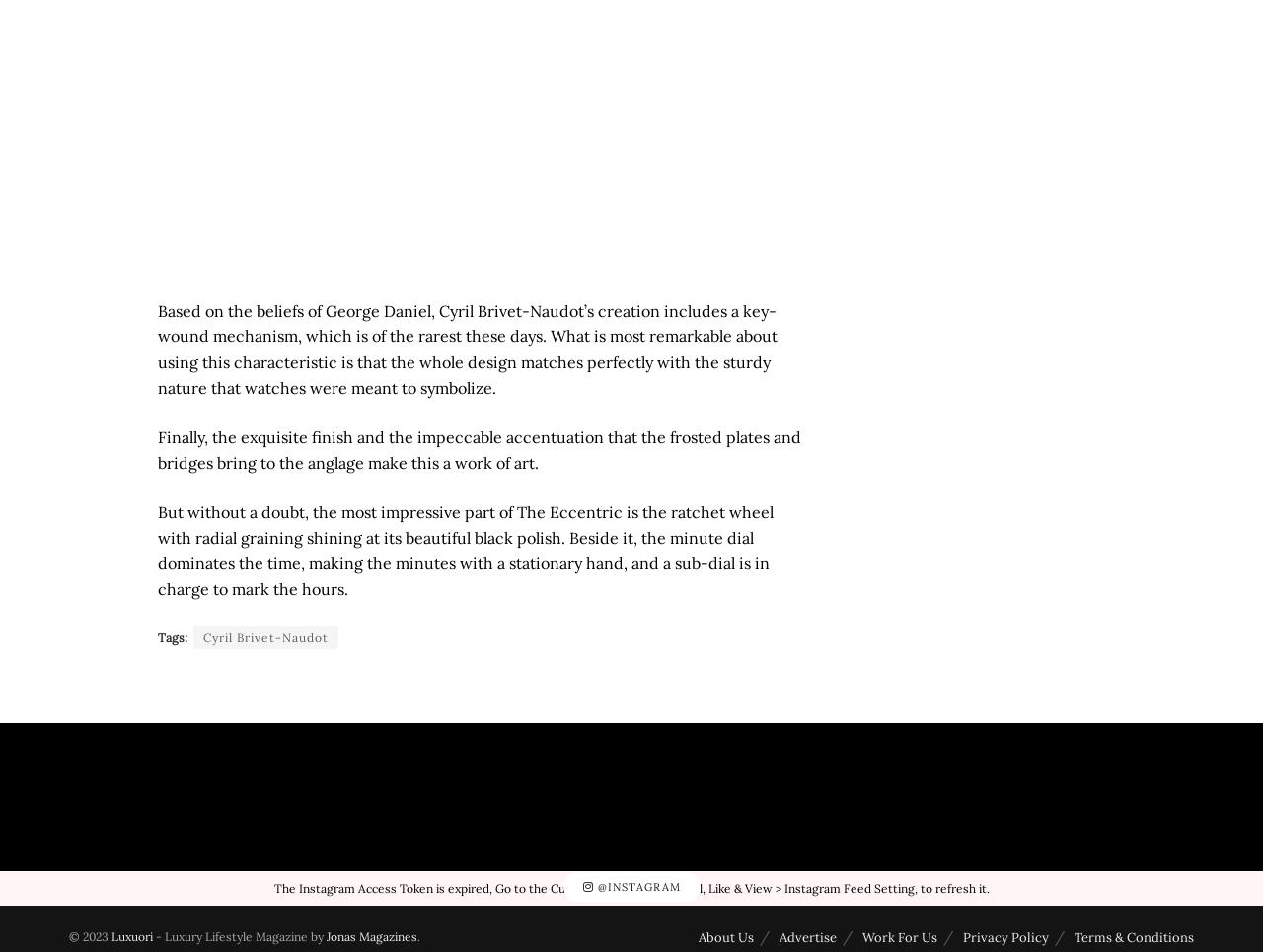Reply to the question with a single word or phrase:
What is the name of the luxury lifestyle magazine?

Luxuori